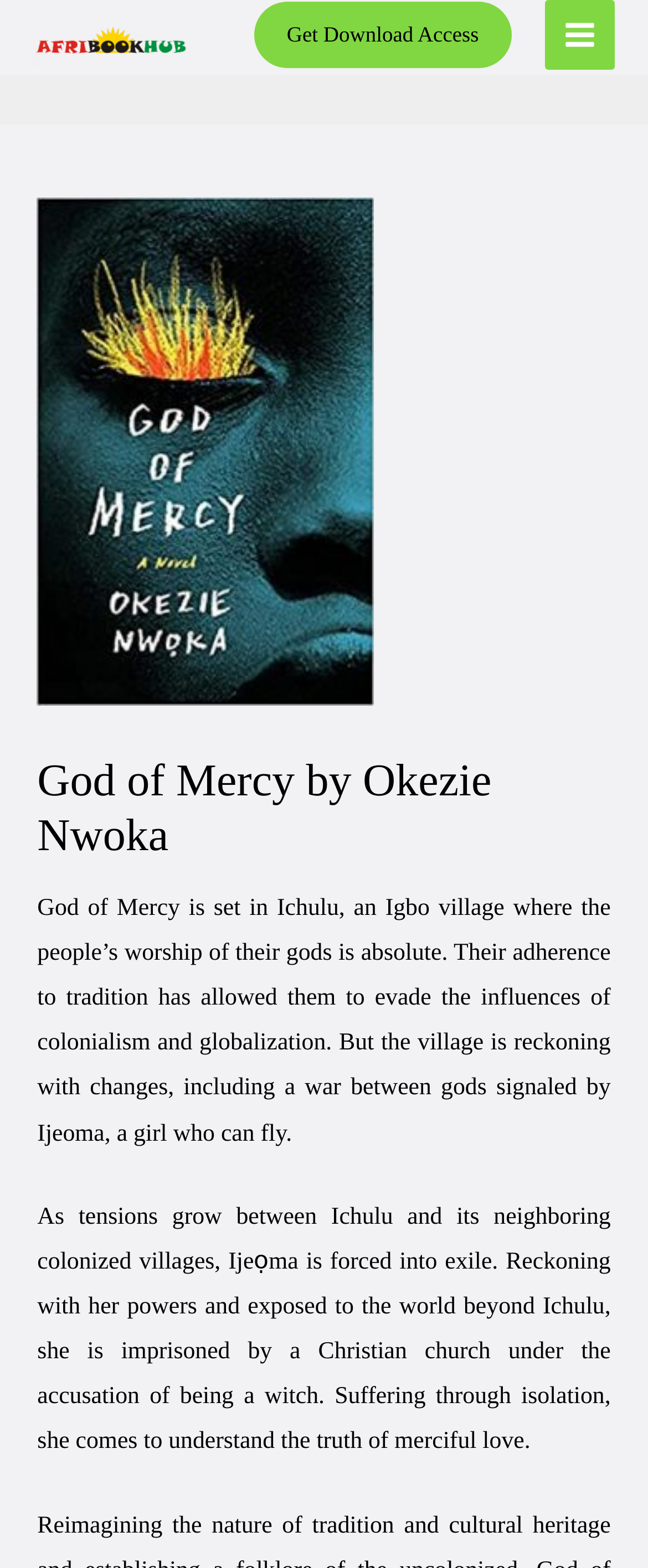Please specify the bounding box coordinates in the format (top-left x, top-left y, bottom-right x, bottom-right y), with values ranging from 0 to 1. Identify the bounding box for the UI component described as follows: alt="AfriBookHub"

[0.051, 0.021, 0.292, 0.038]